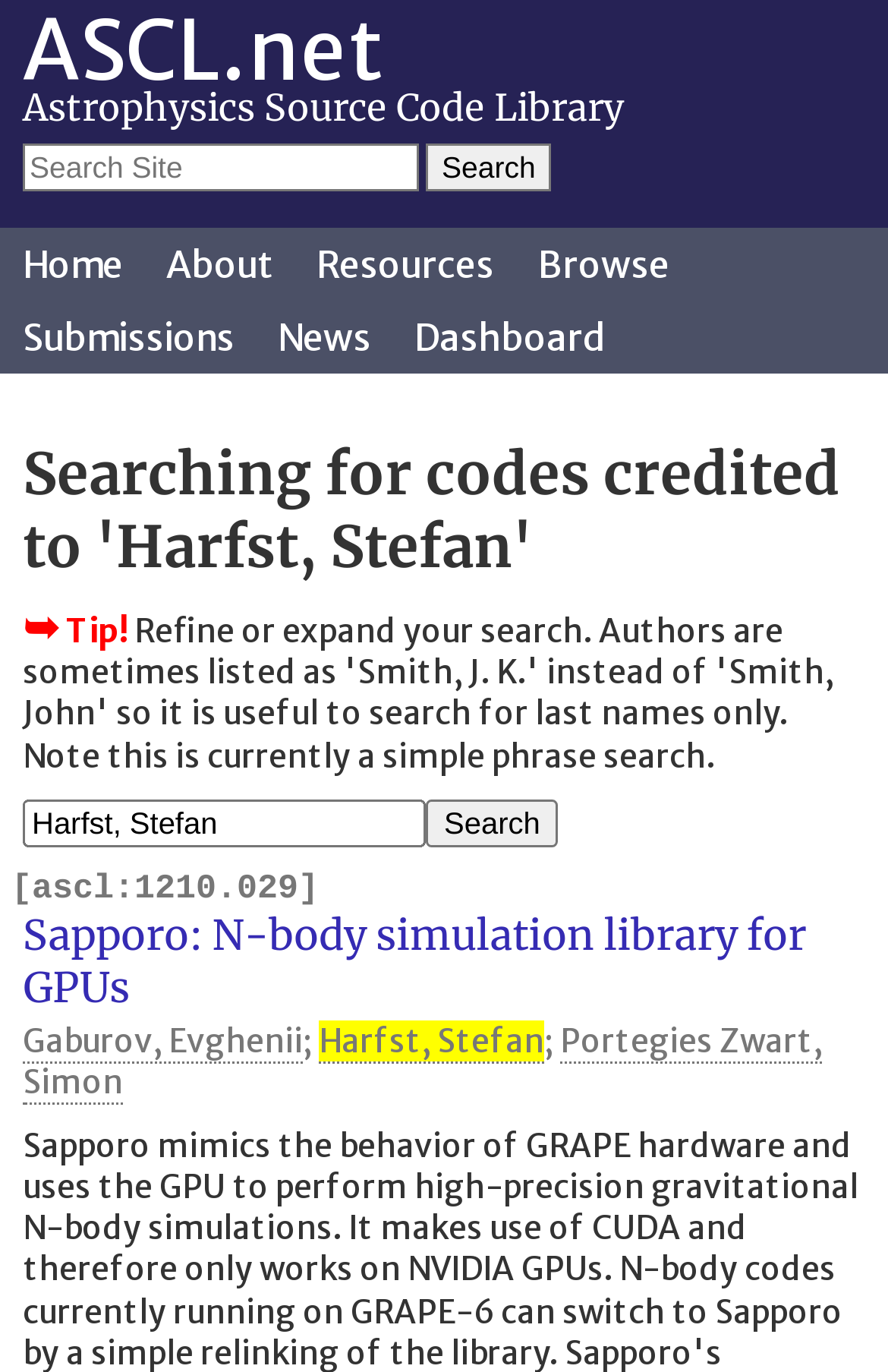Pinpoint the bounding box coordinates of the area that should be clicked to complete the following instruction: "View Sapporo: N-body simulation library for GPUs". The coordinates must be given as four float numbers between 0 and 1, i.e., [left, top, right, bottom].

[0.026, 0.662, 0.908, 0.738]